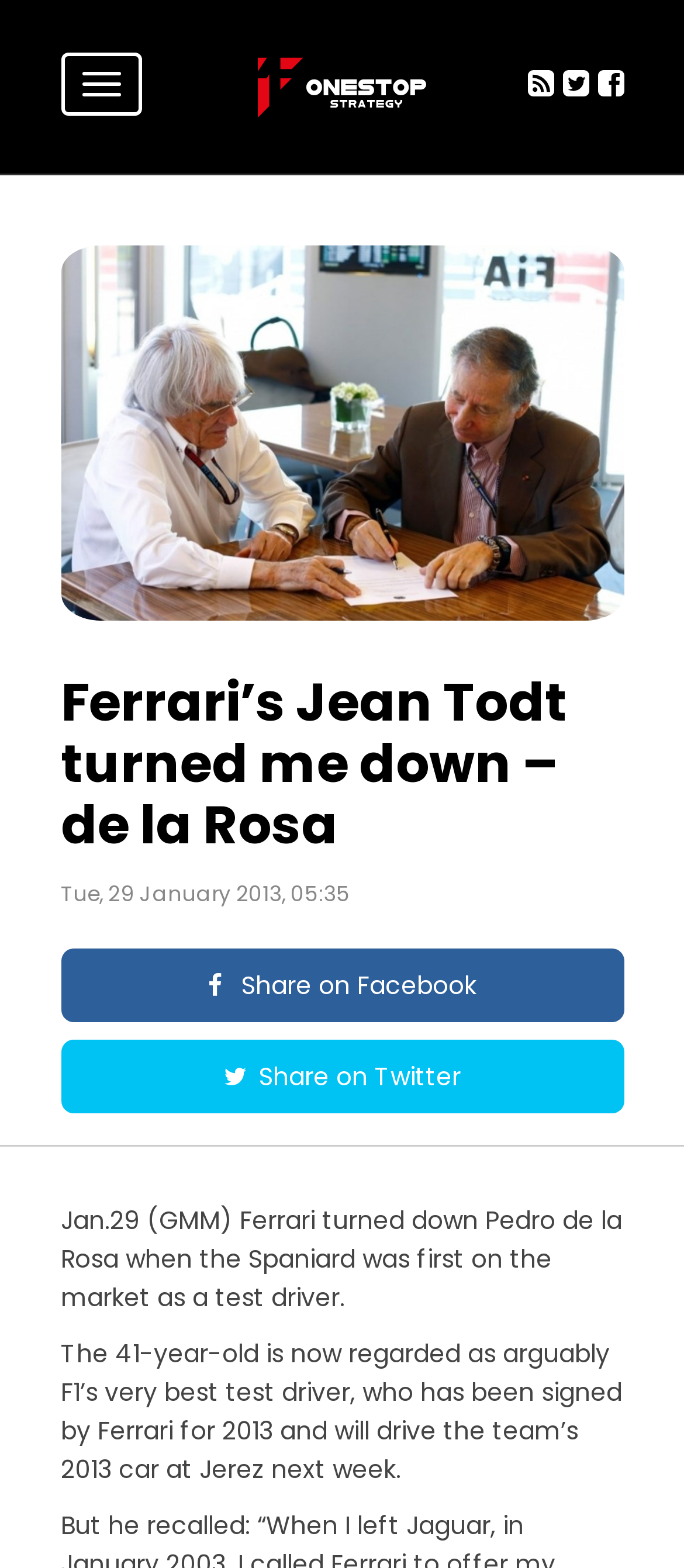What is the name of the team that signed Pedro de la Rosa?
Respond to the question with a single word or phrase according to the image.

Ferrari